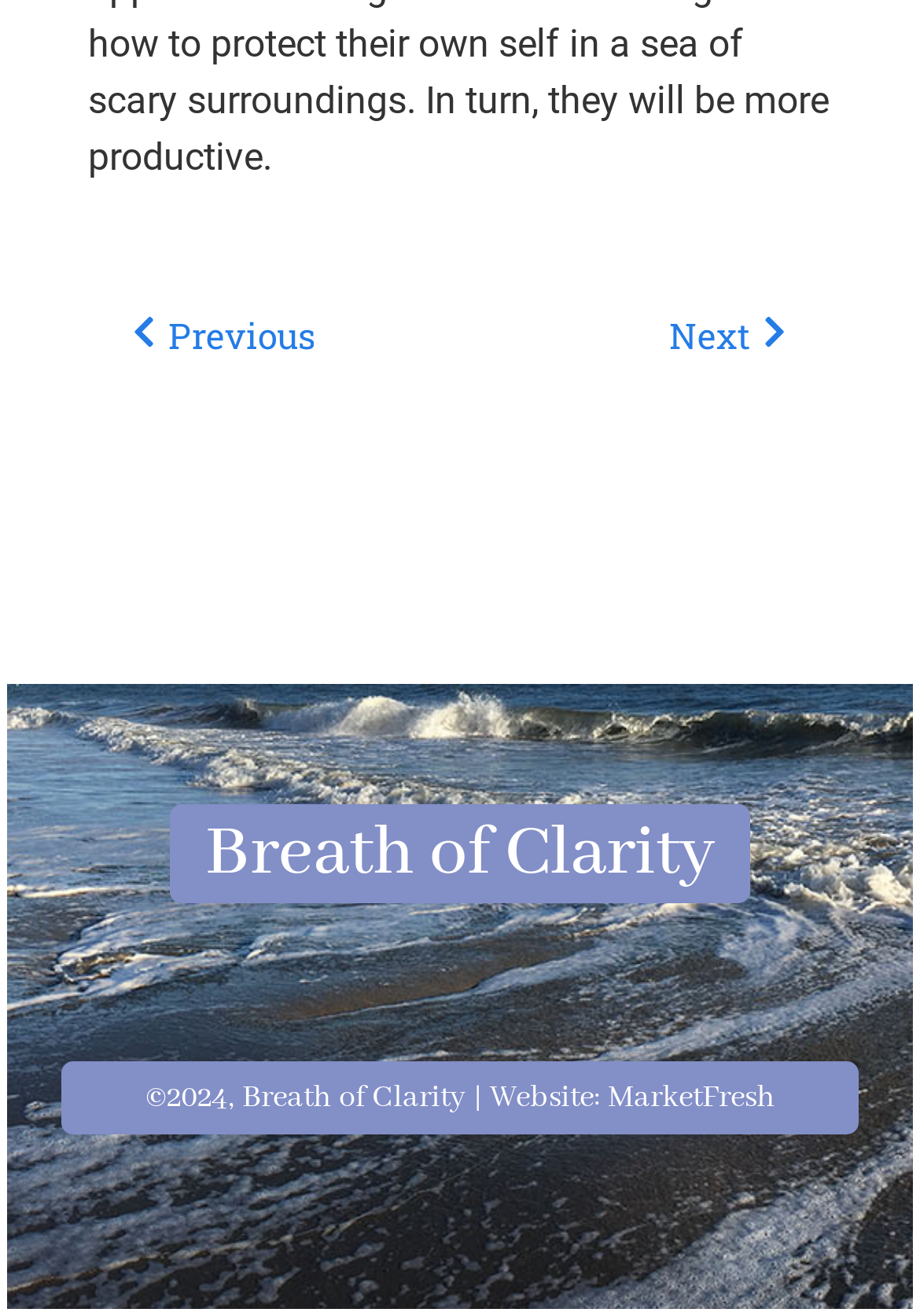Find and provide the bounding box coordinates for the UI element described here: "Breath of Clarity". The coordinates should be given as four float numbers between 0 and 1: [left, top, right, bottom].

[0.223, 0.614, 0.777, 0.682]